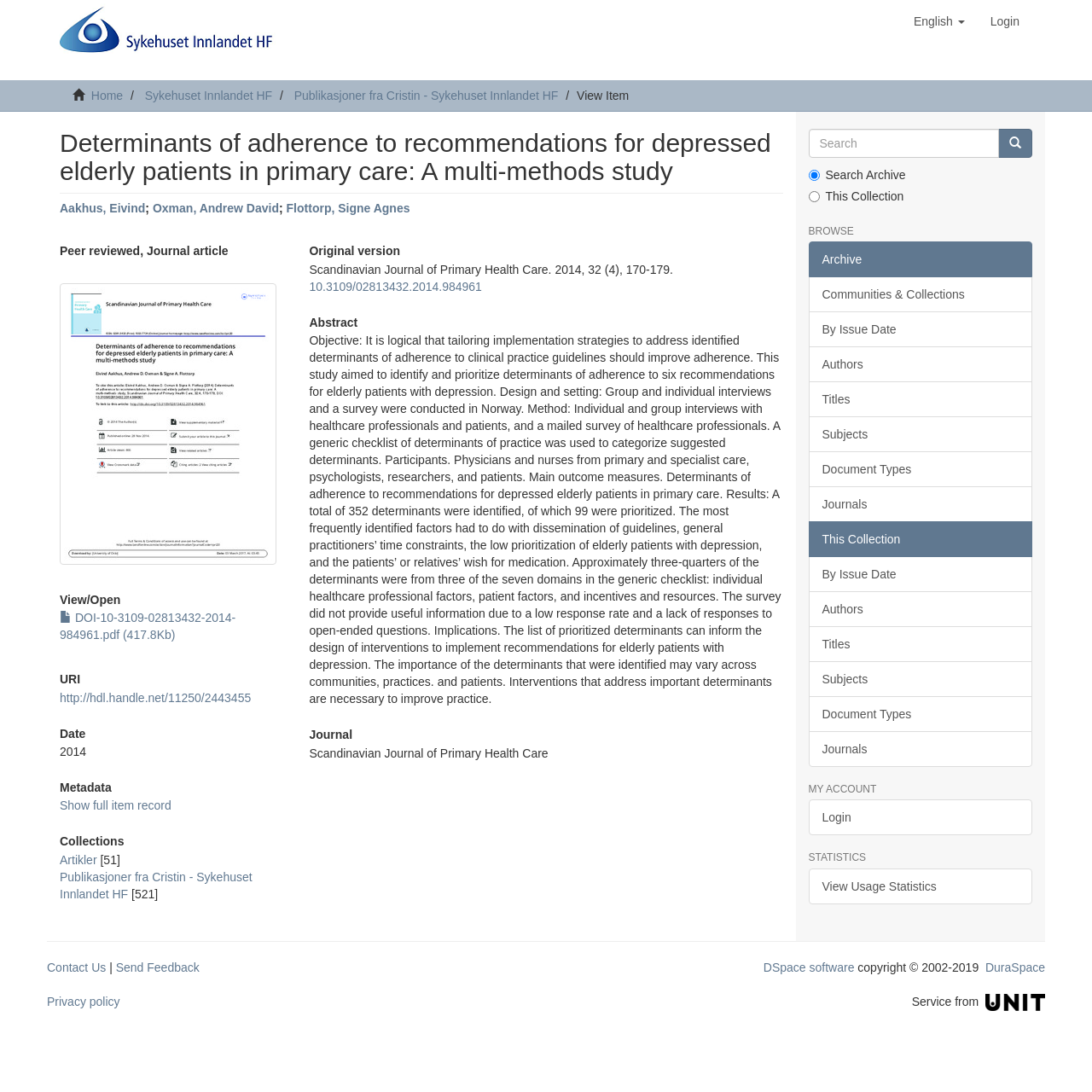What is the title of the study?
Provide a one-word or short-phrase answer based on the image.

Determinants of adherence to recommendations for depressed elderly patients in primary care: A multi-methods study